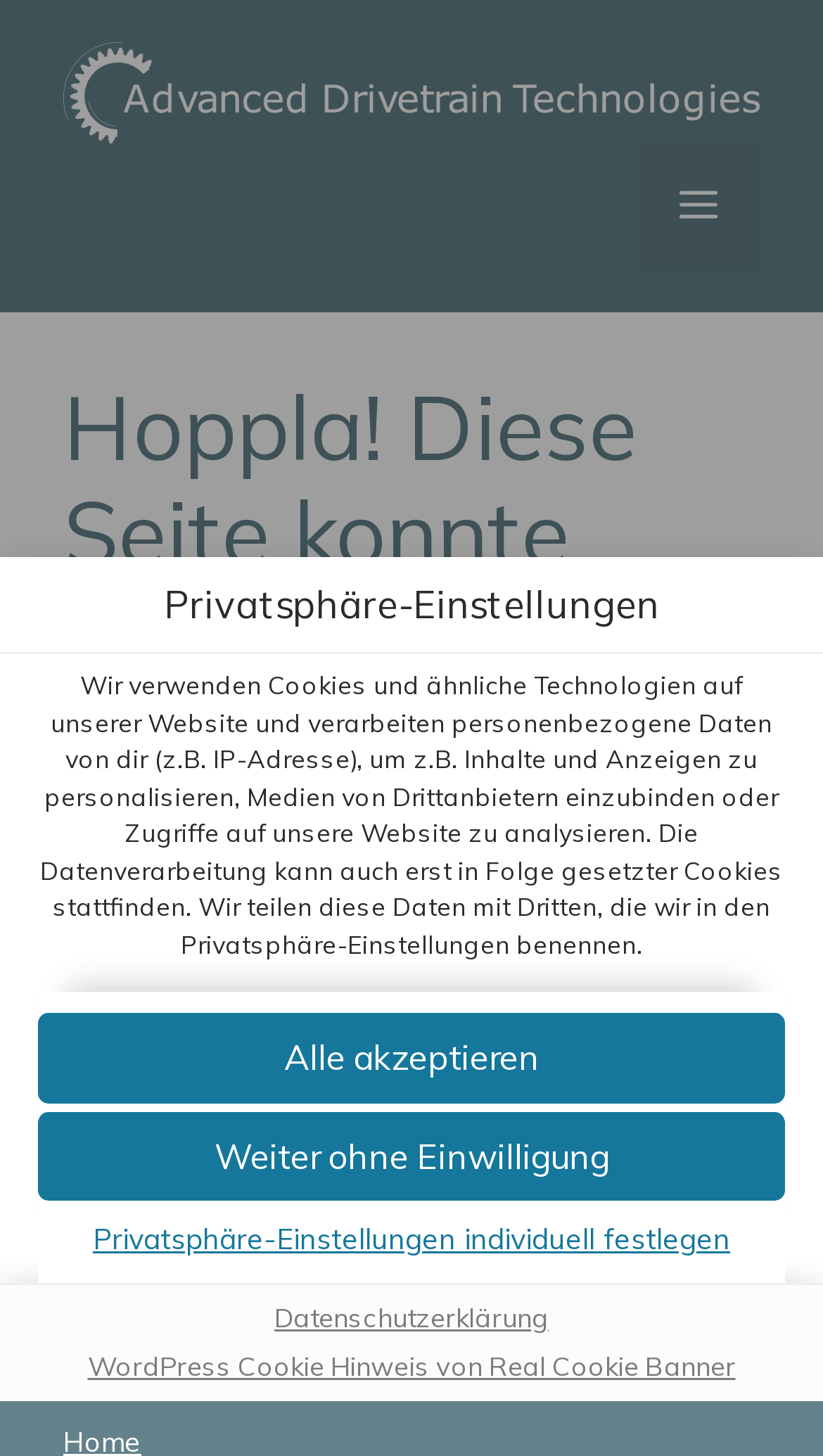What is the purpose of this webpage?
Give a single word or phrase as your answer by examining the image.

To set privacy settings